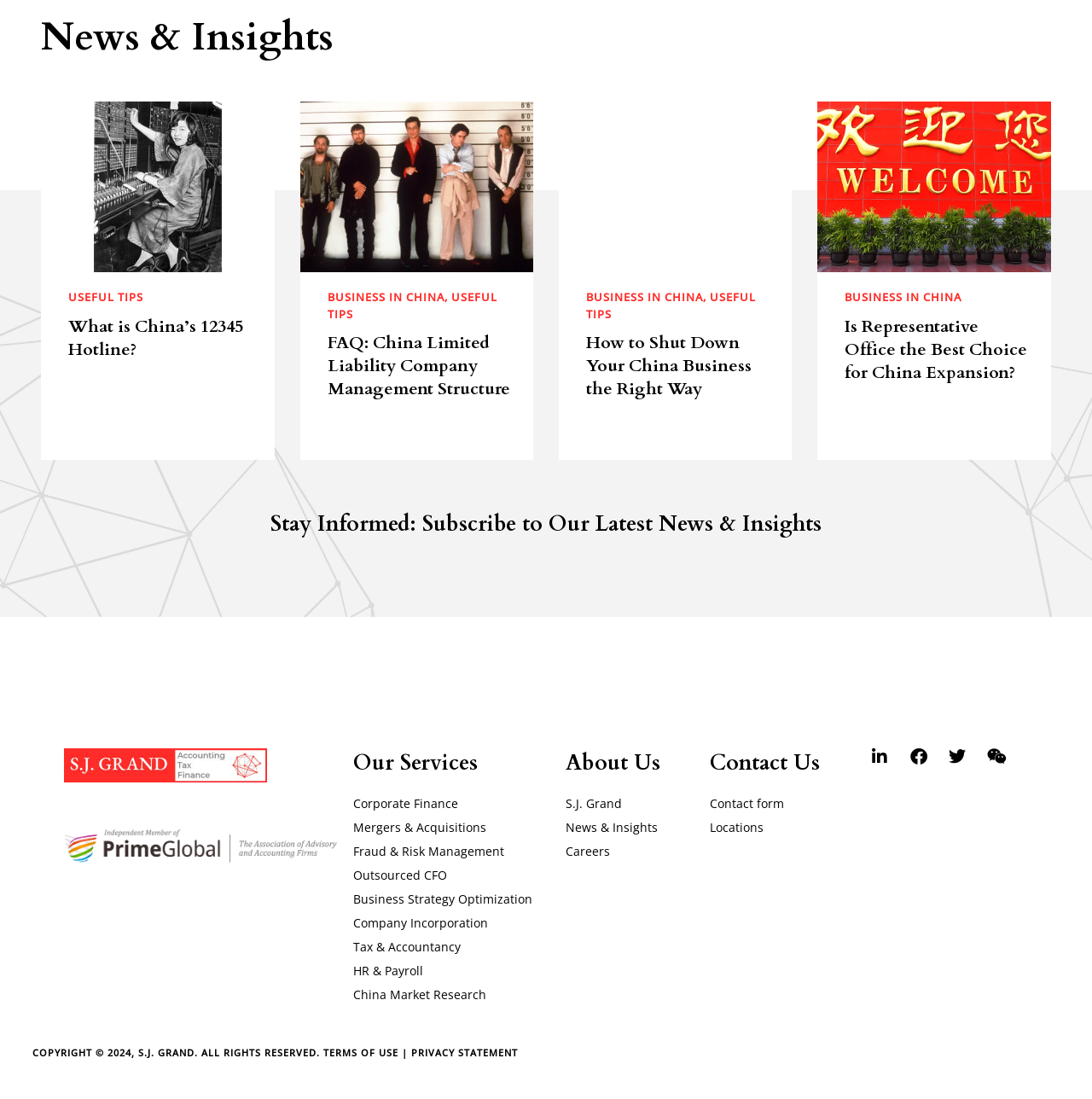Find the bounding box coordinates of the area to click in order to follow the instruction: "Learn about What is China’s 12345 Hotline?".

[0.063, 0.286, 0.23, 0.328]